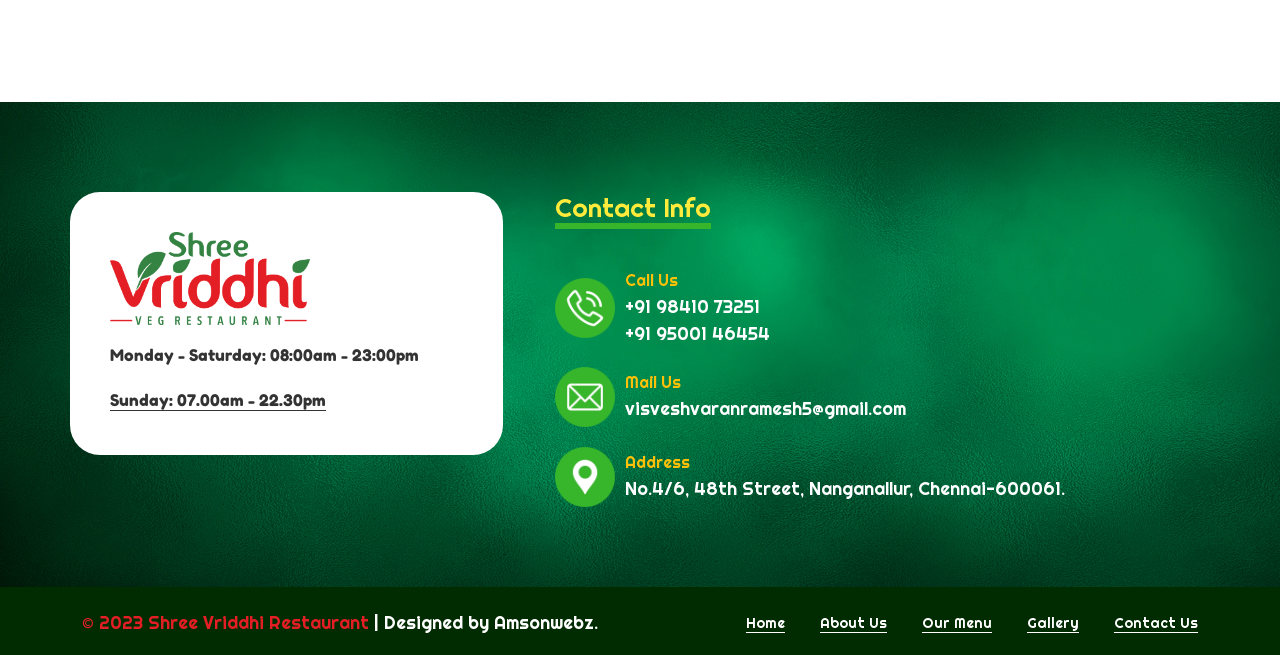Pinpoint the bounding box coordinates of the clickable element to carry out the following instruction: "Send an email to the restaurant."

[0.488, 0.604, 0.708, 0.645]